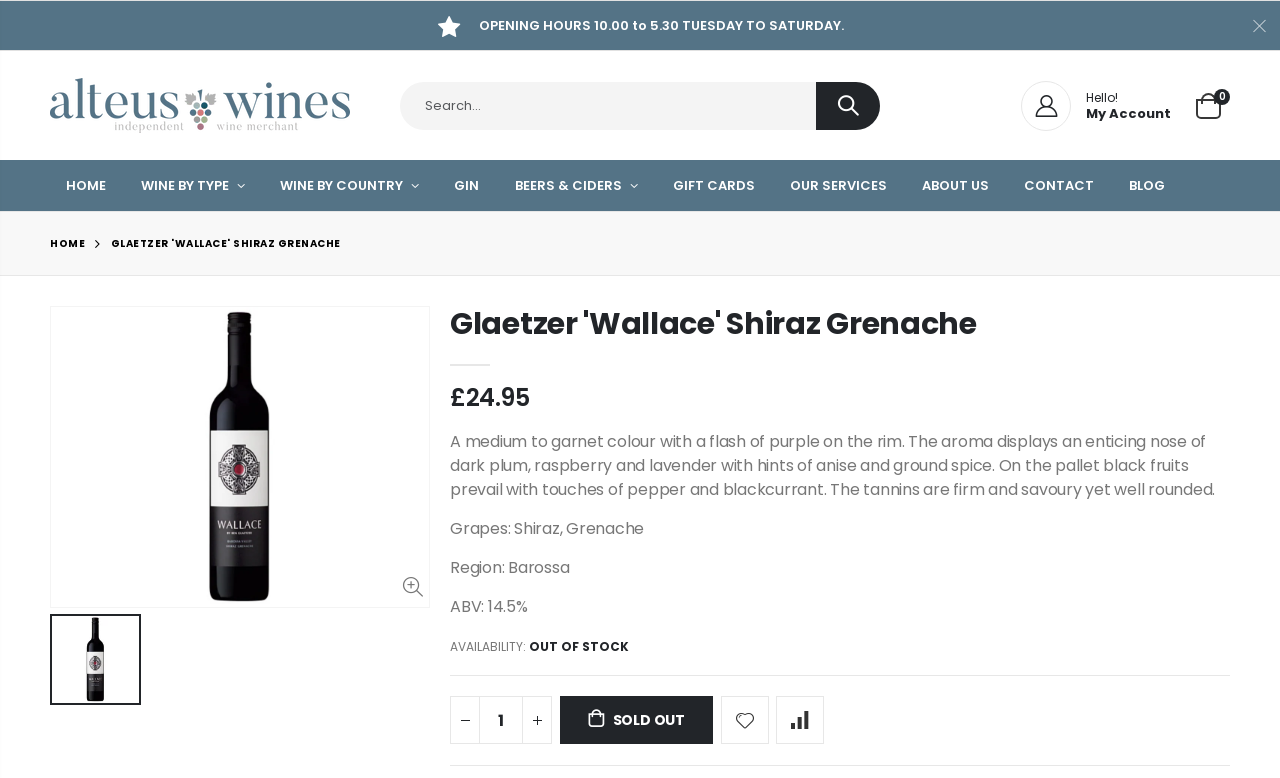Is Glaetzer 'Wallace' Shiraz Grenache in stock?
Give a comprehensive and detailed explanation for the question.

I found that Glaetzer 'Wallace' Shiraz Grenache is out of stock by looking at the StaticText element with the text 'OUT OF STOCK' located below the product description.